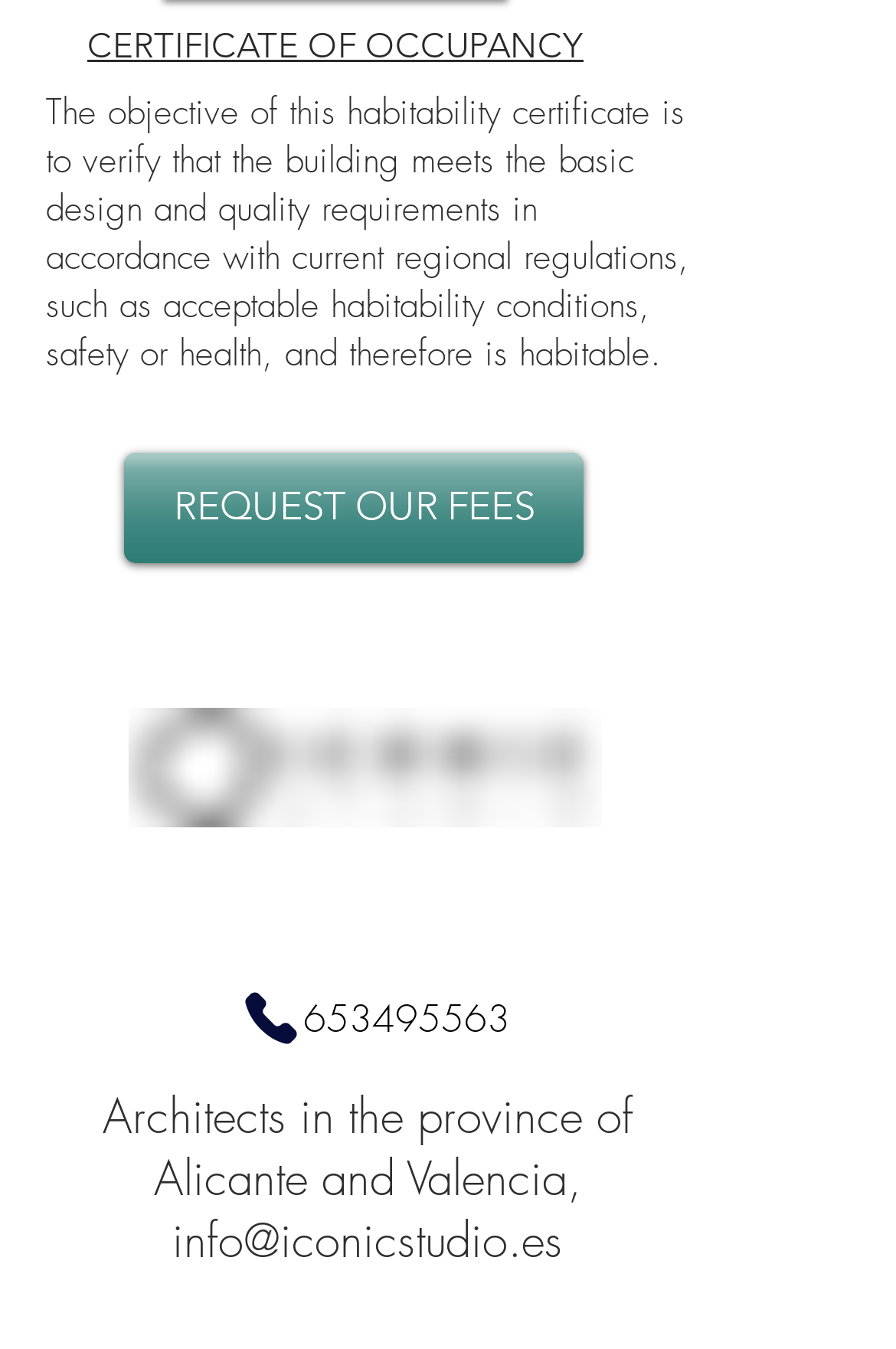Identify the bounding box coordinates of the part that should be clicked to carry out this instruction: "Request the fees".

[0.138, 0.336, 0.651, 0.418]